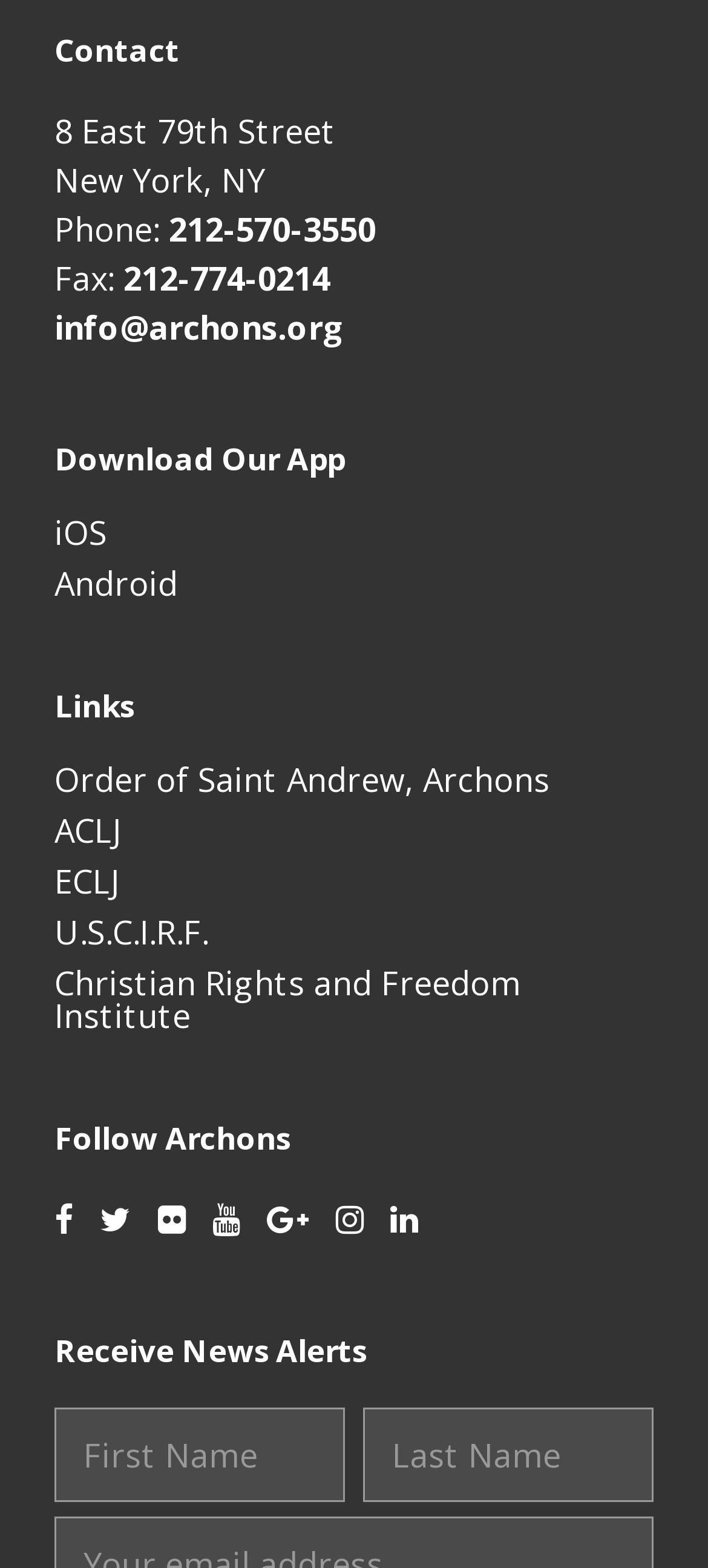Find the bounding box coordinates of the clickable area required to complete the following action: "send an email to info@archons.org".

[0.077, 0.195, 0.487, 0.222]